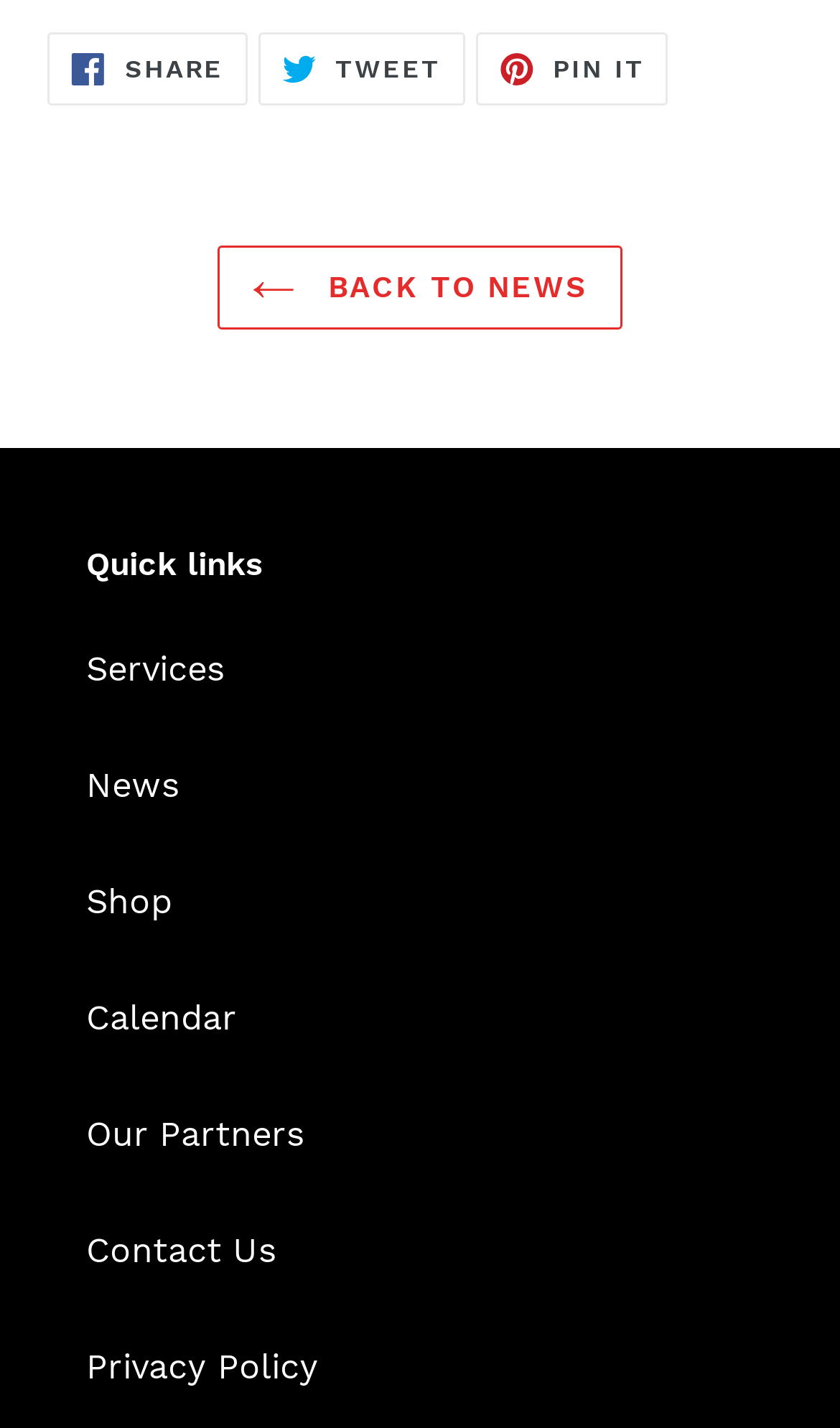Please predict the bounding box coordinates (top-left x, top-left y, bottom-right x, bottom-right y) for the UI element in the screenshot that fits the description: Tweet Tweet on Twitter

[0.307, 0.023, 0.553, 0.074]